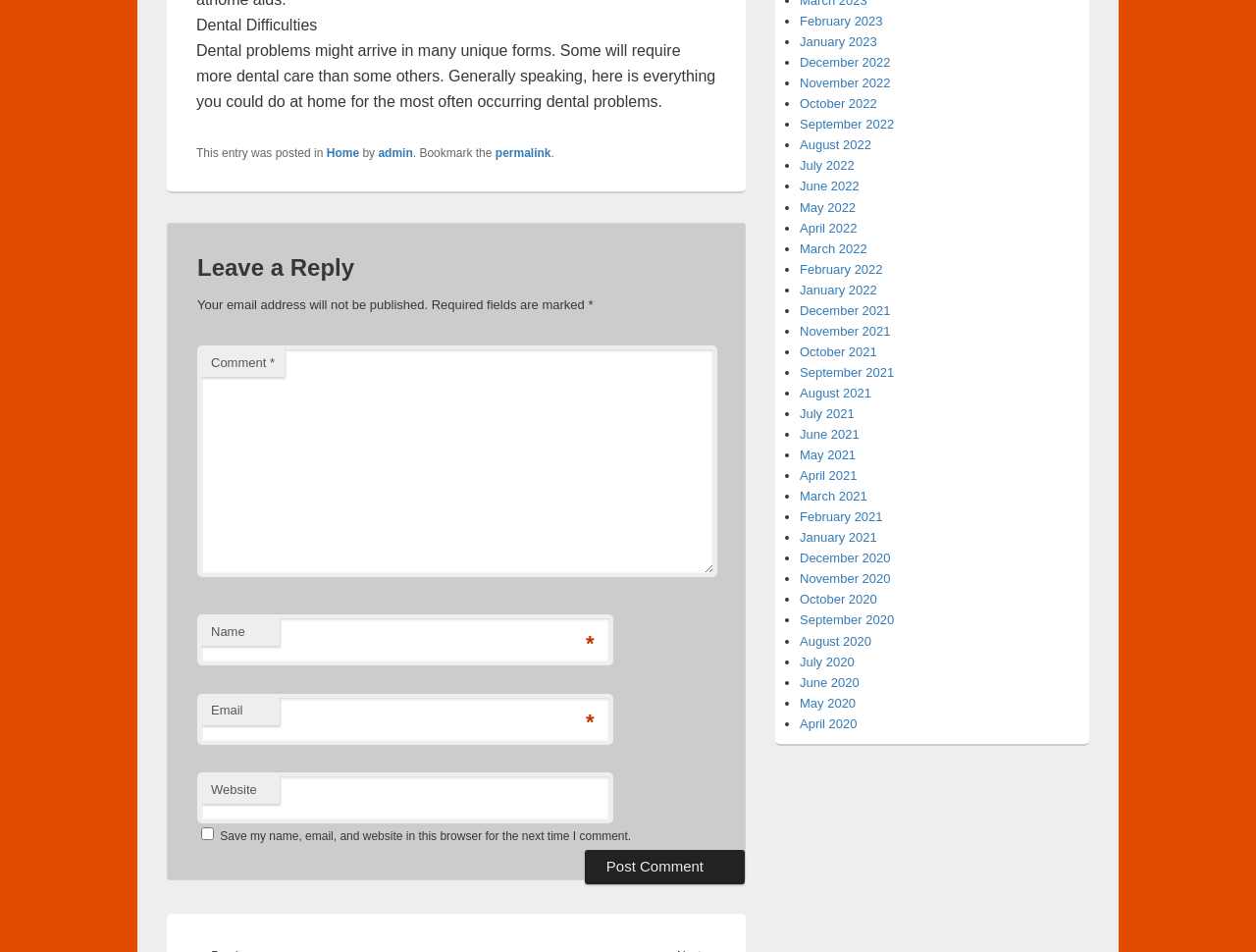Using the webpage screenshot, locate the HTML element that fits the following description and provide its bounding box: "parent_node: Email name="email"".

[0.157, 0.729, 0.488, 0.782]